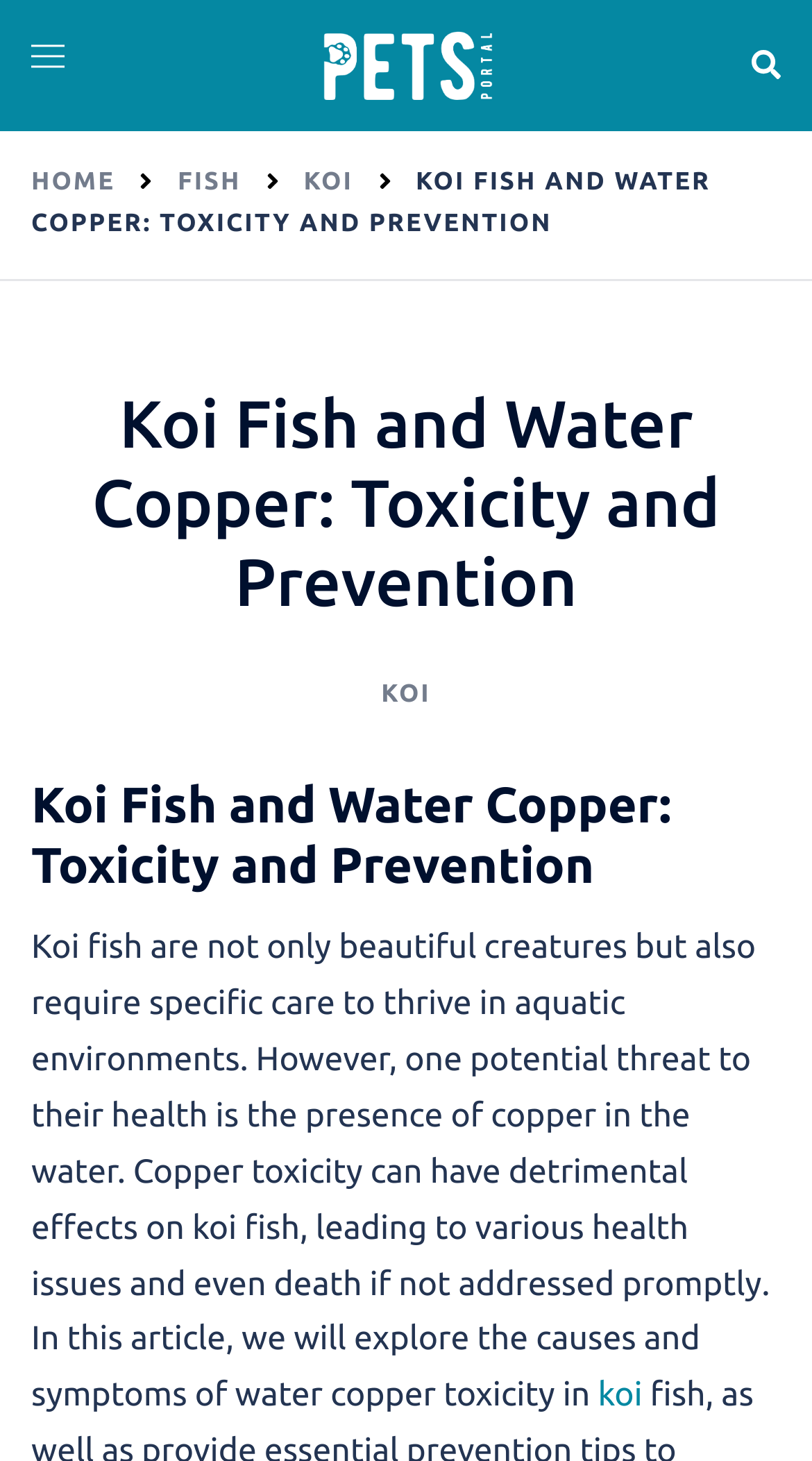What is the consequence of not addressing copper toxicity?
Look at the screenshot and give a one-word or phrase answer.

Death